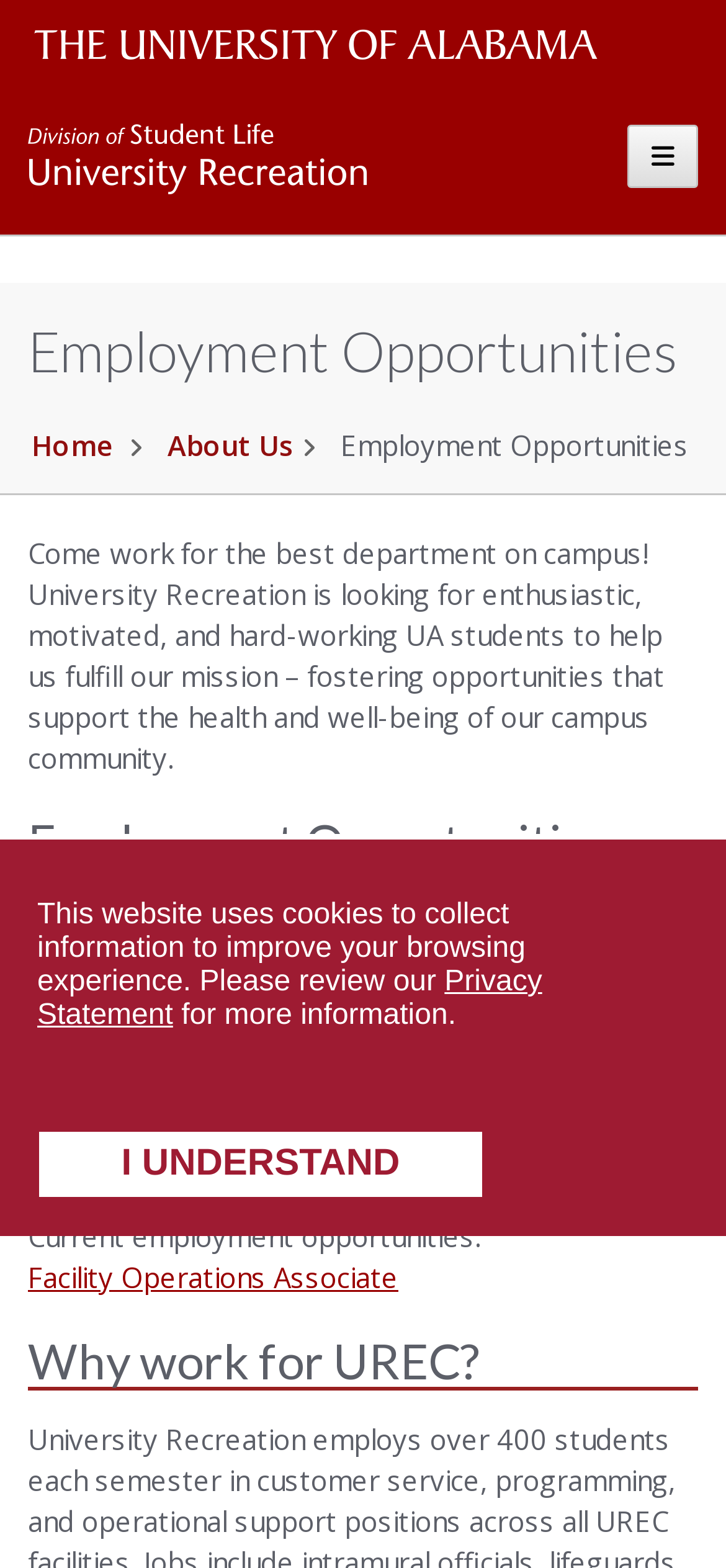What is the email address for job inquiries?
Refer to the image and respond with a one-word or short-phrase answer.

urecjobs@ua.edu